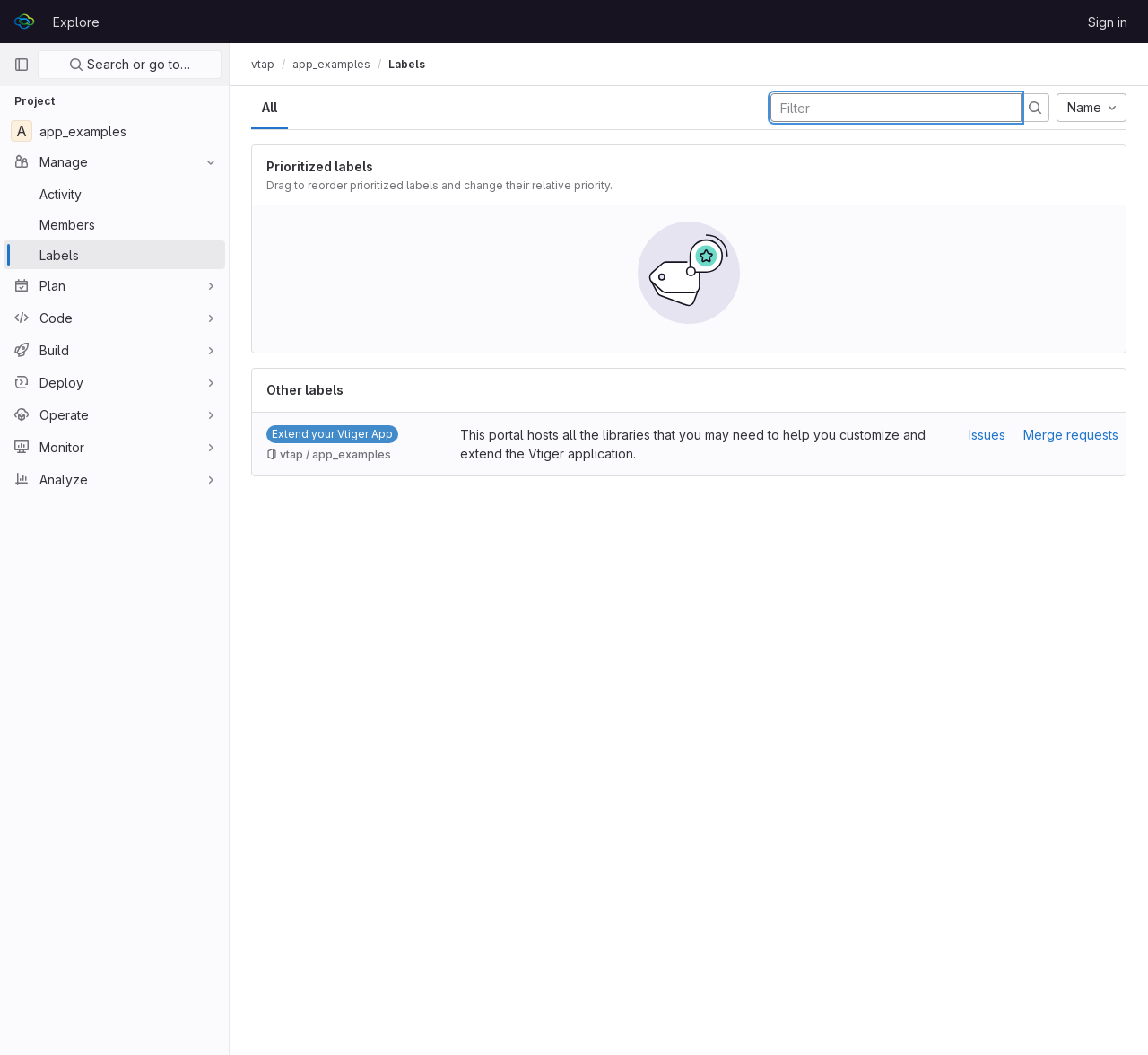Identify the bounding box coordinates for the element you need to click to achieve the following task: "Extend your Vtiger App". The coordinates must be four float values ranging from 0 to 1, formatted as [left, top, right, bottom].

[0.232, 0.403, 0.347, 0.42]